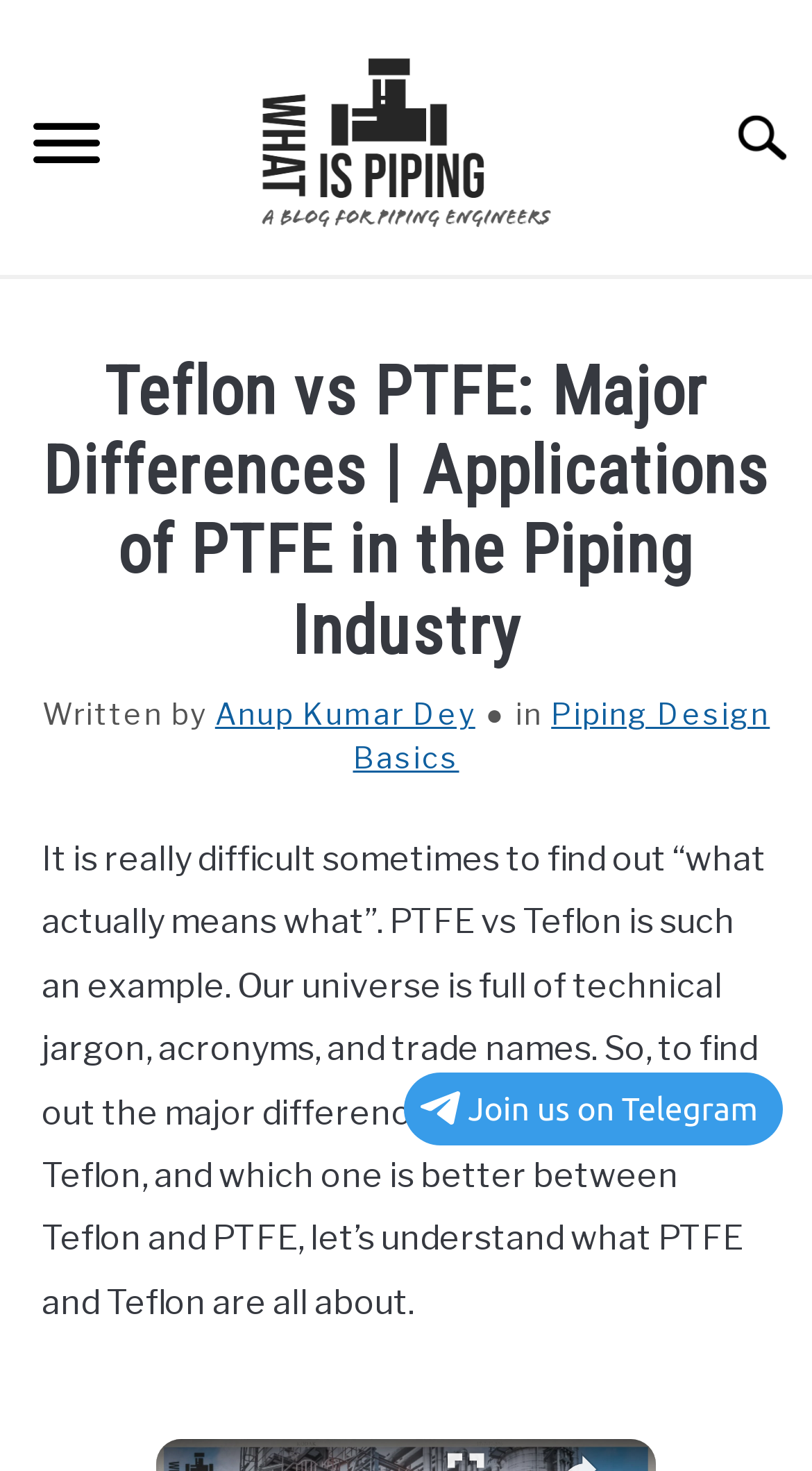Given the webpage screenshot and the description, determine the bounding box coordinates (top-left x, top-left y, bottom-right x, bottom-right y) that define the location of the UI element matching this description: Submenu Toggle

[0.882, 0.595, 1.0, 0.663]